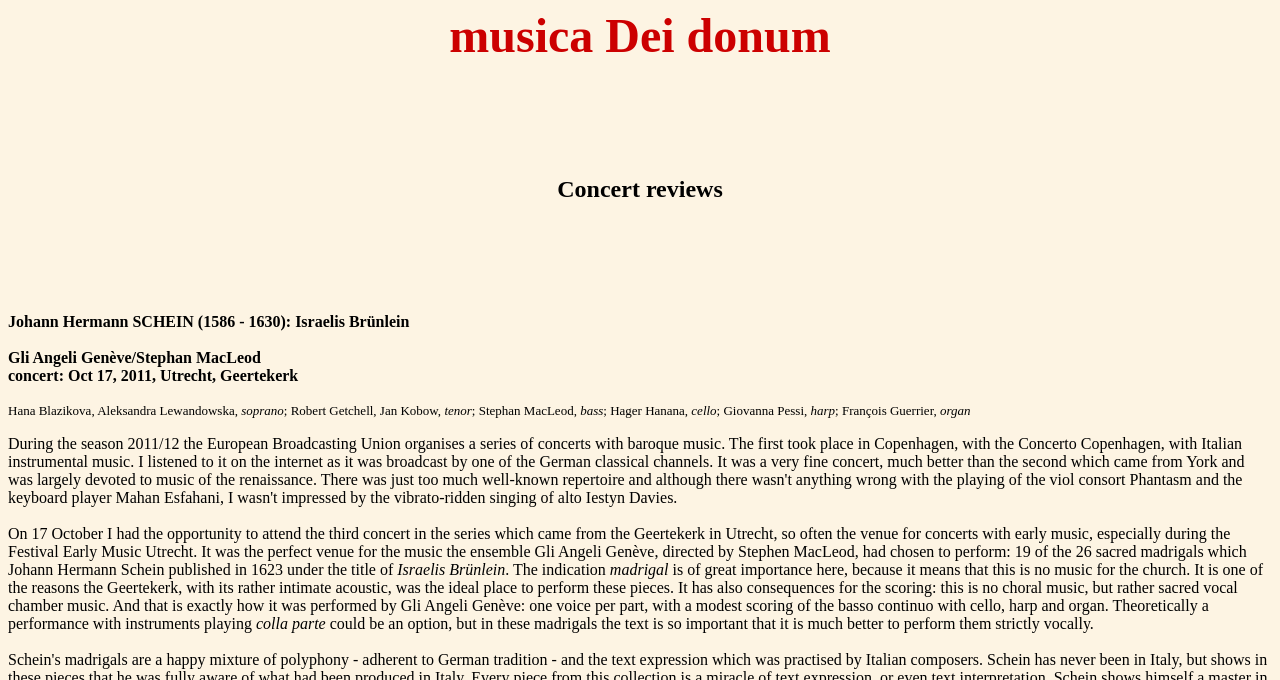How many voices were used in the performance?
Using the information presented in the image, please offer a detailed response to the question.

The performance used one voice per part, which is a characteristic of sacred vocal chamber music, as mentioned in the text, and is suitable for the intimate acoustic of the Geertekerk.